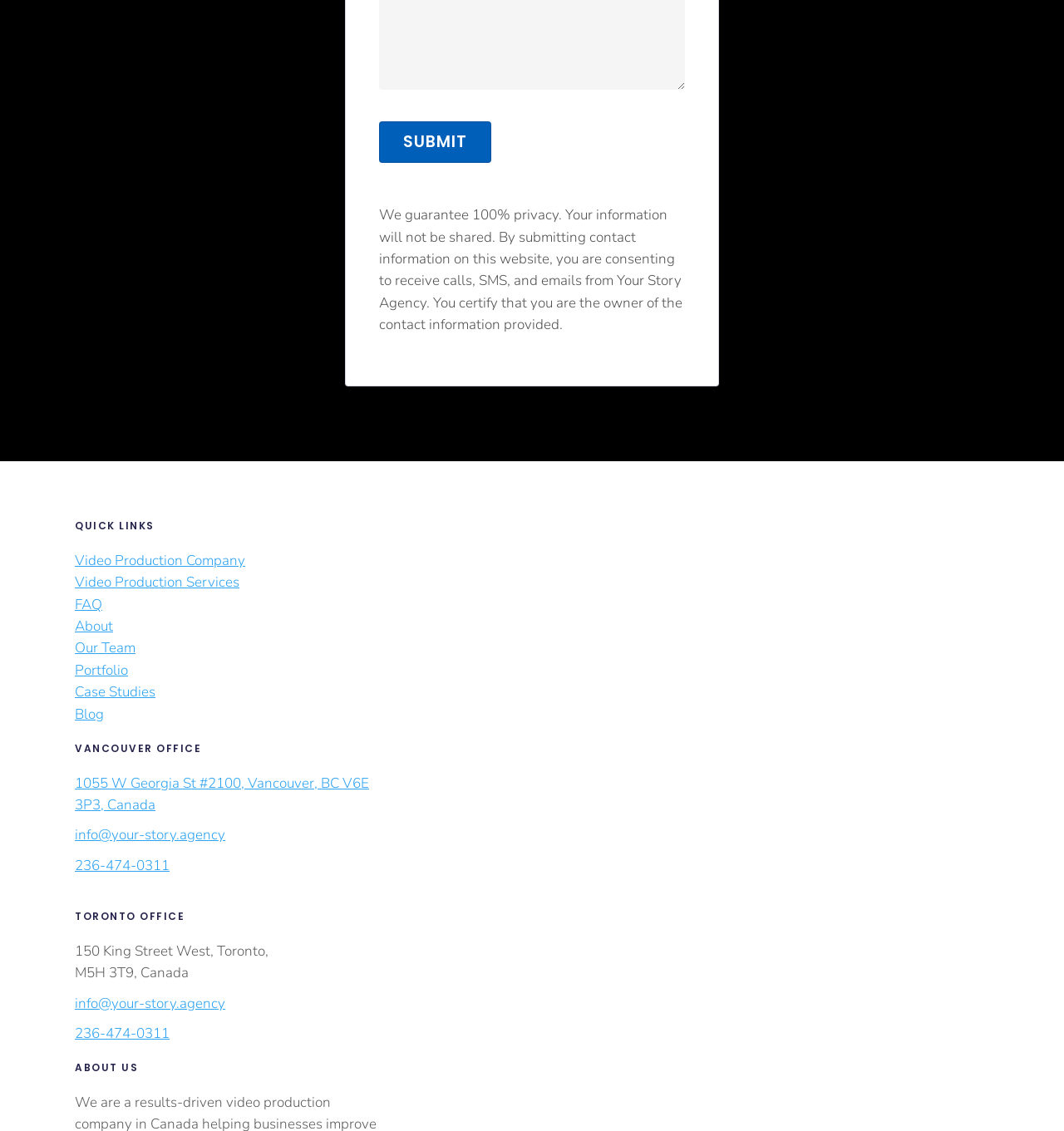Please provide the bounding box coordinates for the element that needs to be clicked to perform the following instruction: "Call the Toronto office". The coordinates should be given as four float numbers between 0 and 1, i.e., [left, top, right, bottom].

[0.07, 0.905, 0.159, 0.922]